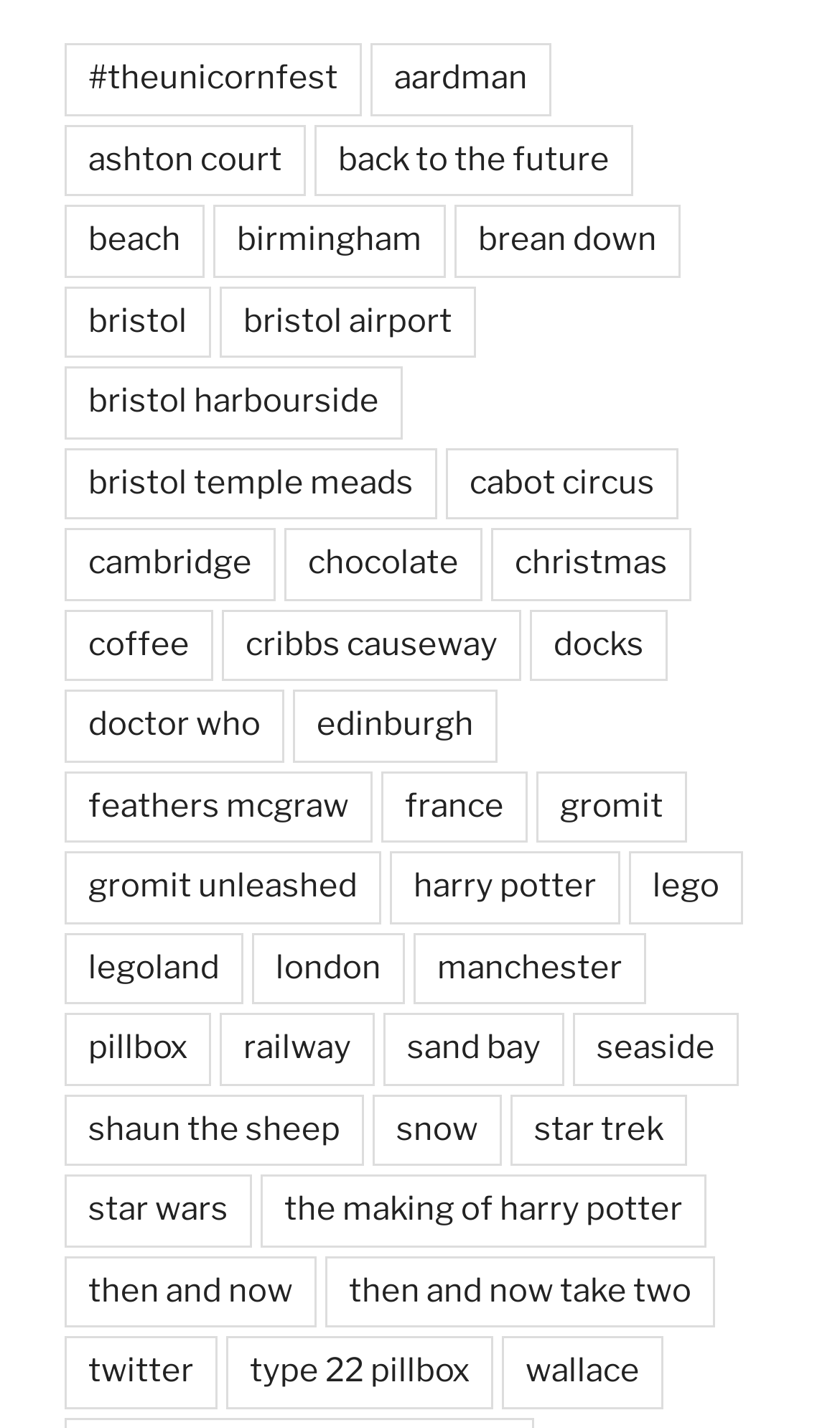Determine the bounding box coordinates of the clickable region to follow the instruction: "visit the page about Back to the Future".

[0.374, 0.087, 0.754, 0.138]